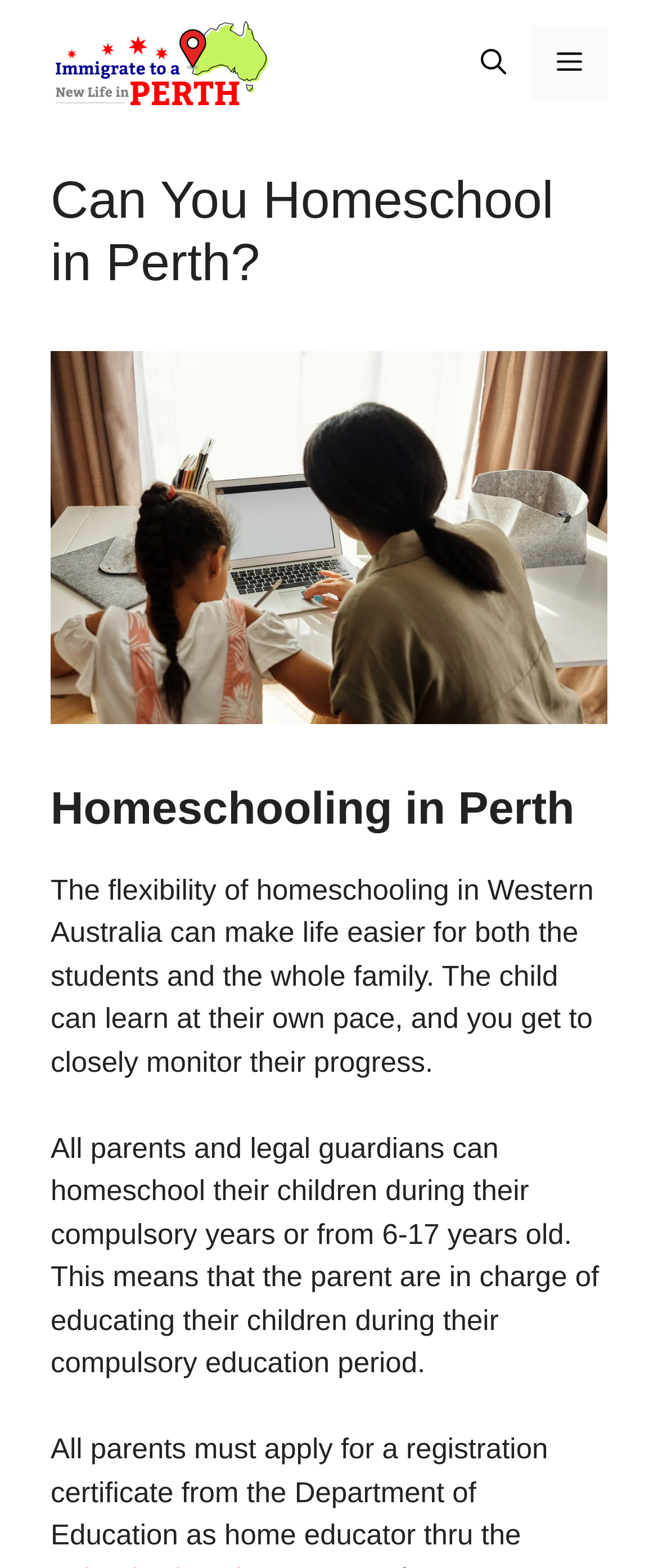What is the age range for homeschooling in Western Australia?
Please use the image to provide an in-depth answer to the question.

According to the text 'All parents and legal guardians can homeschool their children during their compulsory years or from 6-17 years old.', the age range for homeschooling in Western Australia is from 6 to 17 years old.